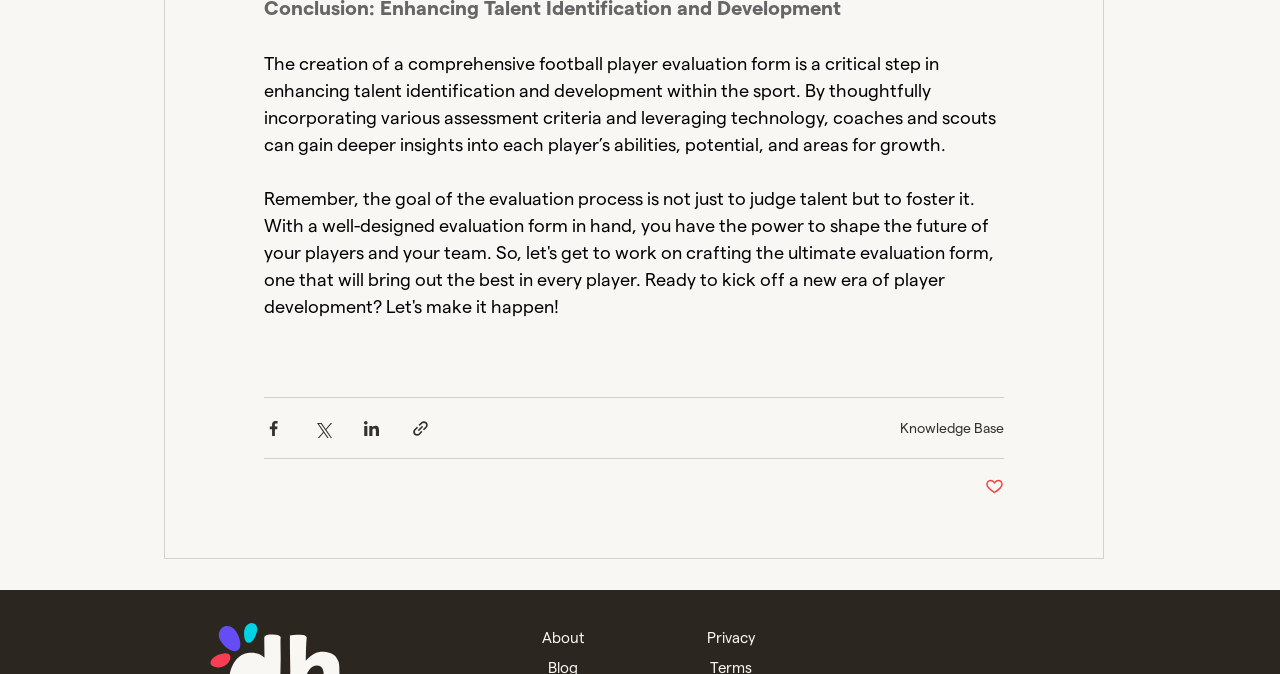Determine the bounding box coordinates for the region that must be clicked to execute the following instruction: "Share via Facebook".

[0.206, 0.622, 0.221, 0.65]